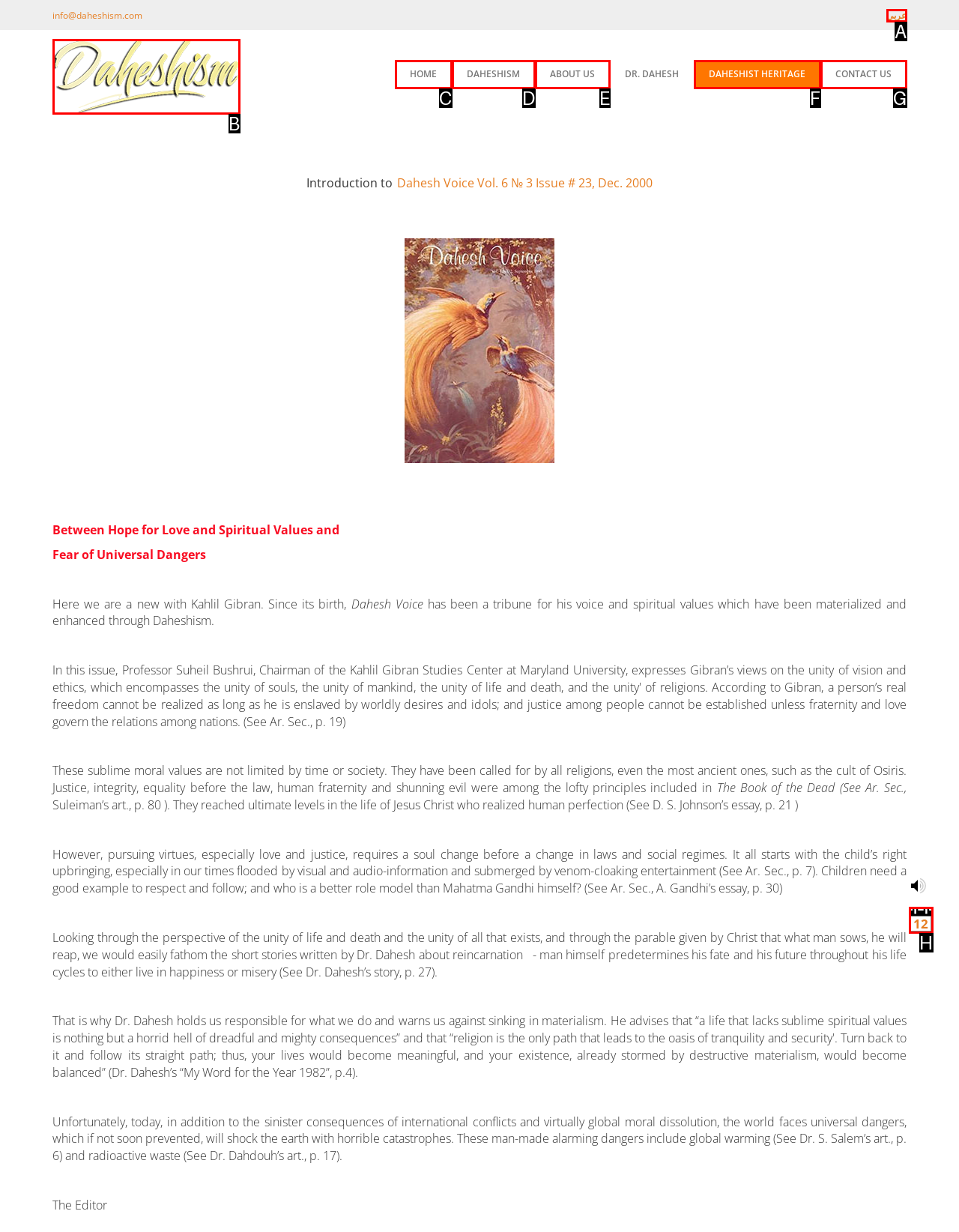Based on the description: DAHESHISM, identify the matching lettered UI element.
Answer by indicating the letter from the choices.

D